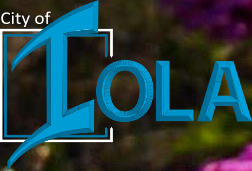Offer a detailed account of the various components present in the image.

The image features a stylized logo representing the City of Iola, Kansas. Dominated by a bold, blue letter "I," the logo integrates the name "Iola" prominently beneath, framed by a geometric outline that enhances its modern aesthetic. The vibrant colors and dynamic design embody the essence of the city, serving as a visual focal point for community identity. The backdrop hints at natural elements, suggesting a vibrant community context that values both its heritage and its environment. This logo is a key element of the city's branding, symbolizing unity and pride among its residents.